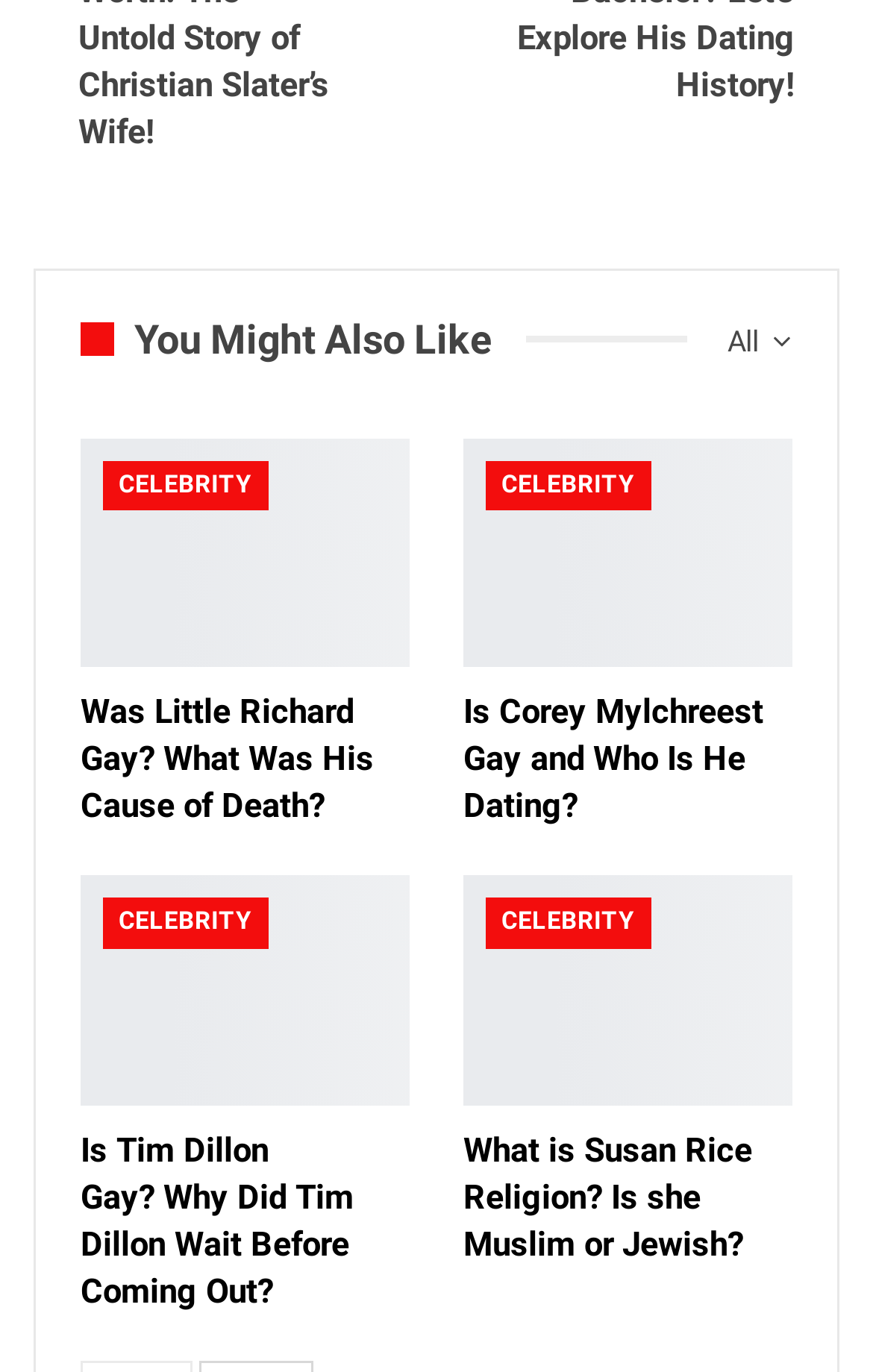Find the bounding box coordinates of the clickable area required to complete the following action: "Click the 'Access to the biggest sports and music events' link".

None